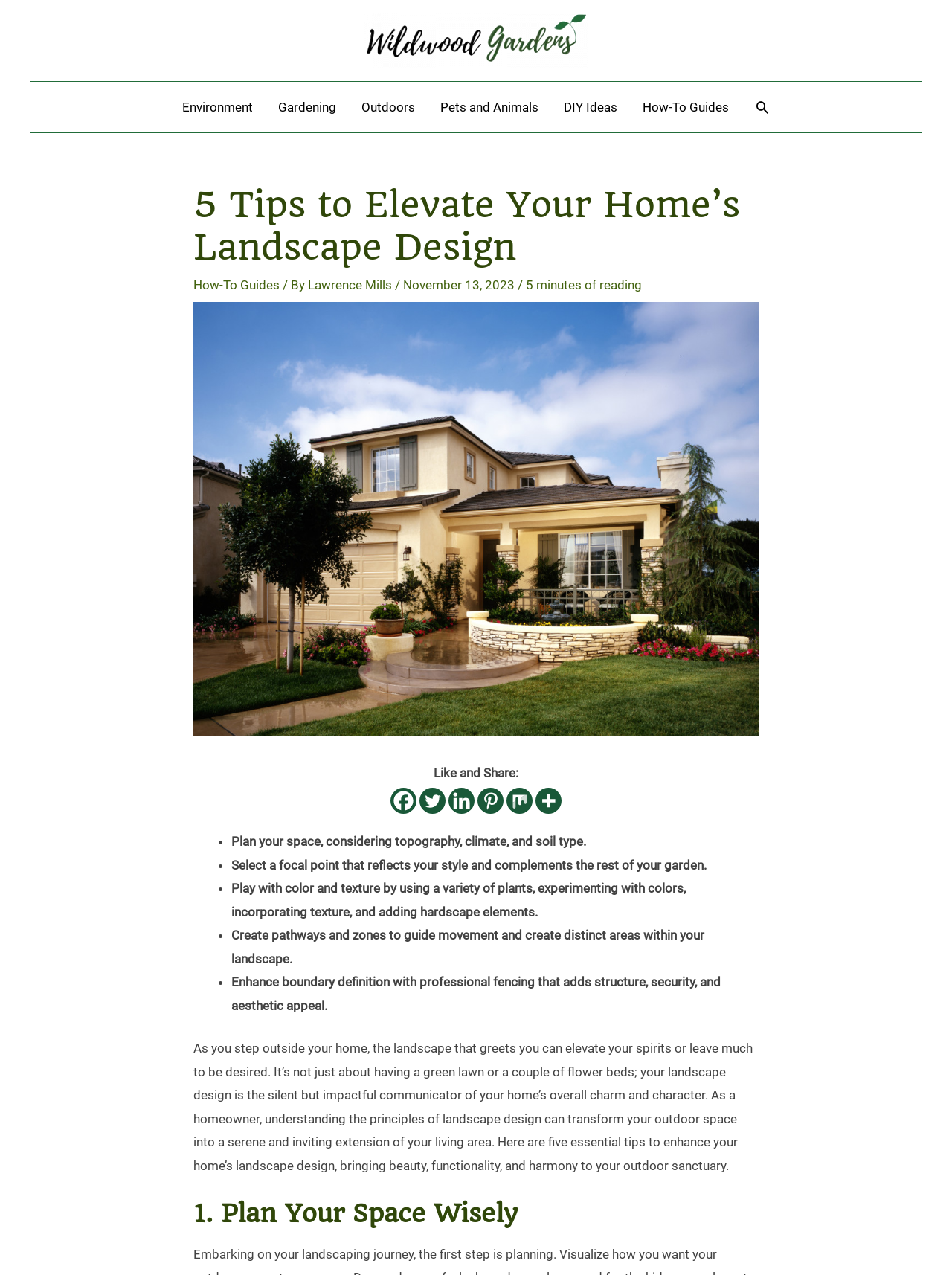Please determine the bounding box coordinates of the element's region to click in order to carry out the following instruction: "Search using the search icon". The coordinates should be four float numbers between 0 and 1, i.e., [left, top, right, bottom].

[0.792, 0.078, 0.809, 0.09]